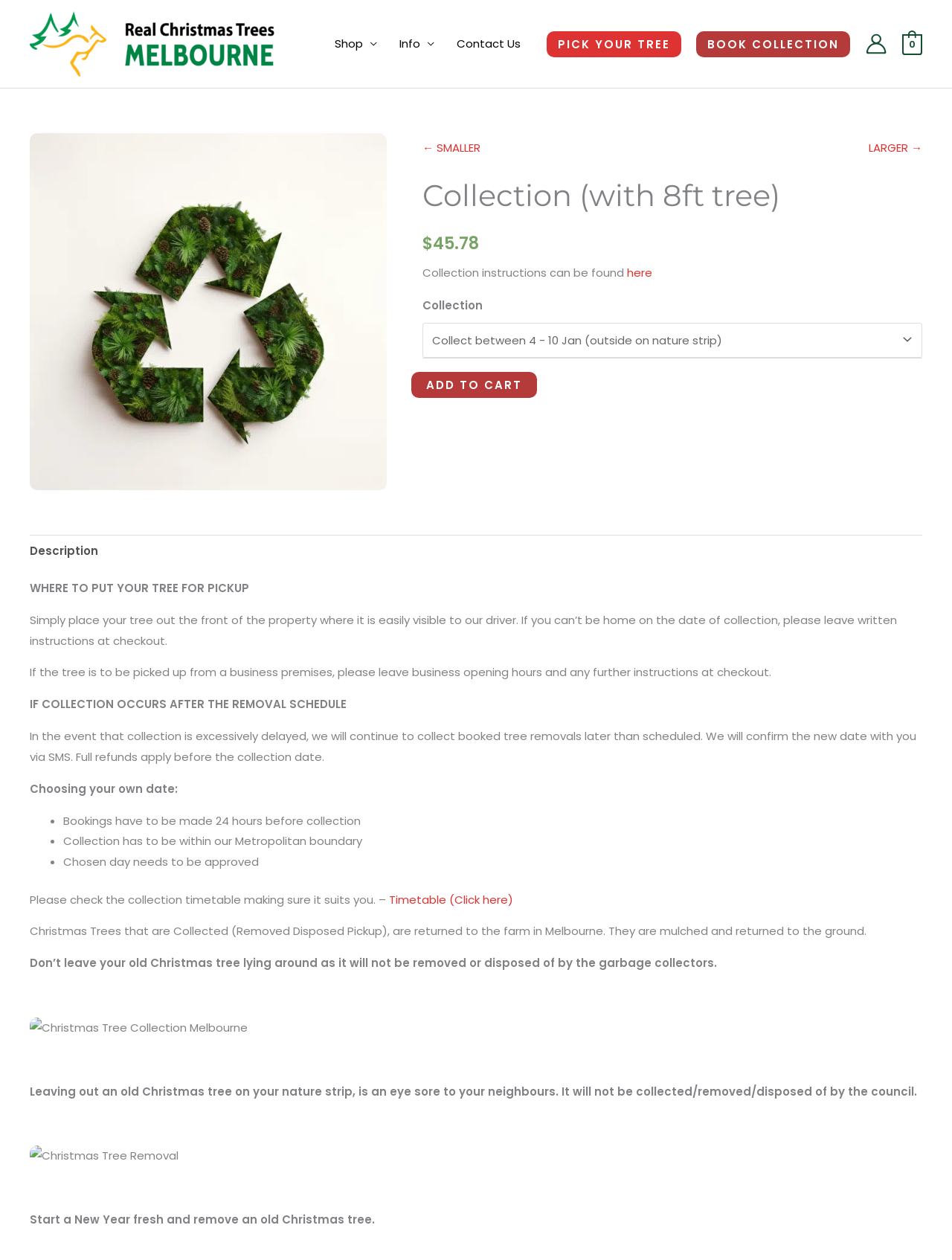Can you specify the bounding box coordinates for the region that should be clicked to fulfill this instruction: "Select a collection date from the dropdown".

[0.444, 0.256, 0.969, 0.284]